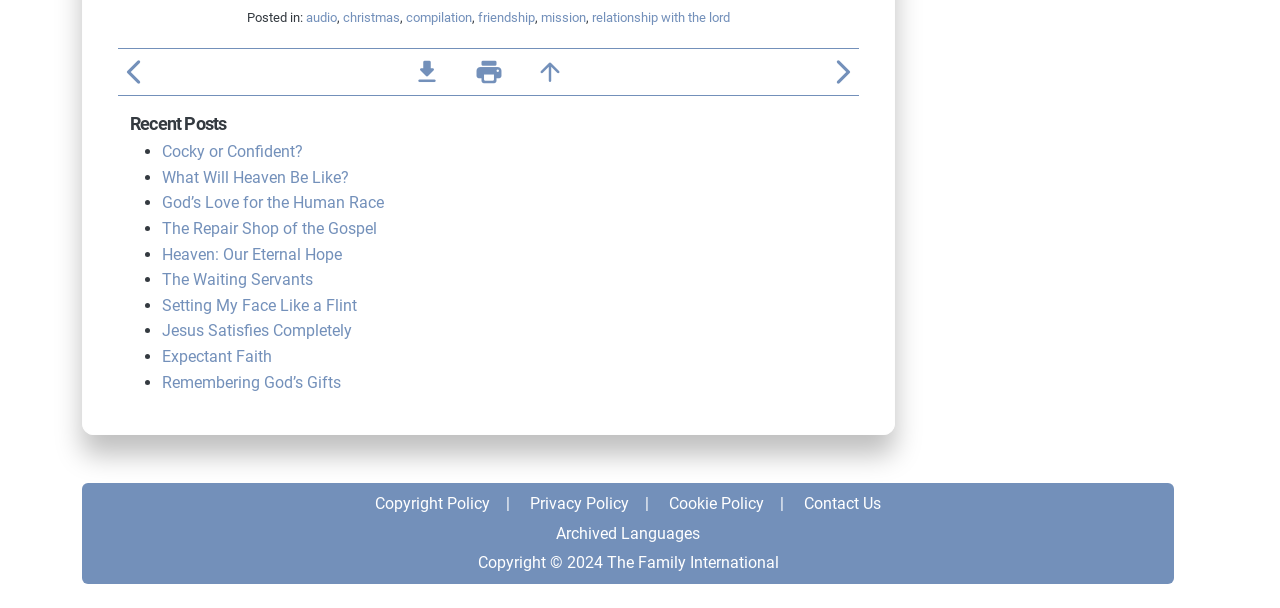What are the options available in the footer section?
Using the image as a reference, answer the question with a short word or phrase.

Copyright Policy, Privacy Policy, Cookie Policy, Contact Us, Archived Languages